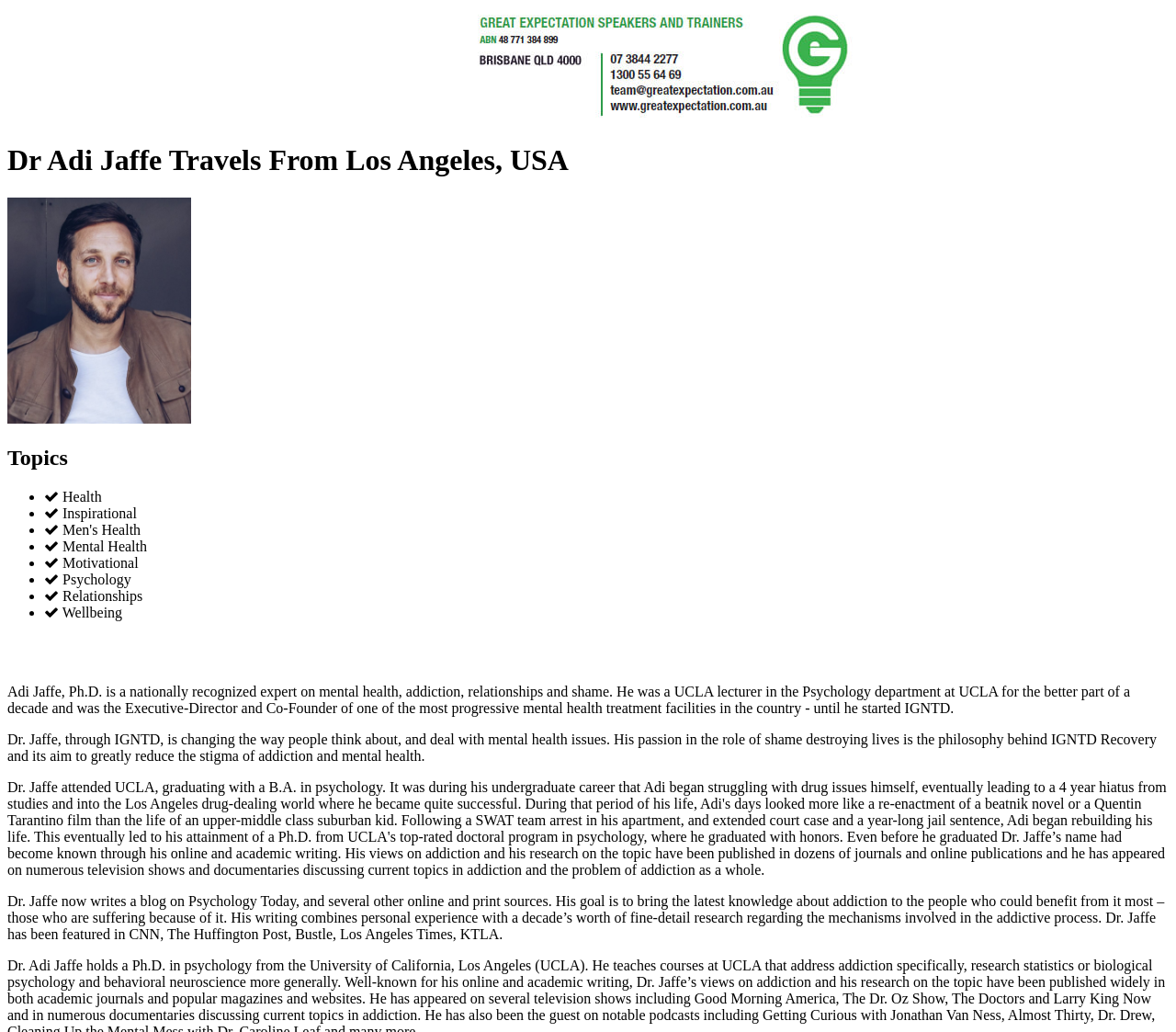Analyze the image and answer the question with as much detail as possible: 
What is Dr. Adi Jaffe's goal in writing?

Based on the webpage, Dr. Adi Jaffe's goal in writing is to bring the latest knowledge about addiction to the people who could benefit from it most – those who are suffering because of it. This information is obtained from the static text element that describes Dr. Jaffe's writing goals.